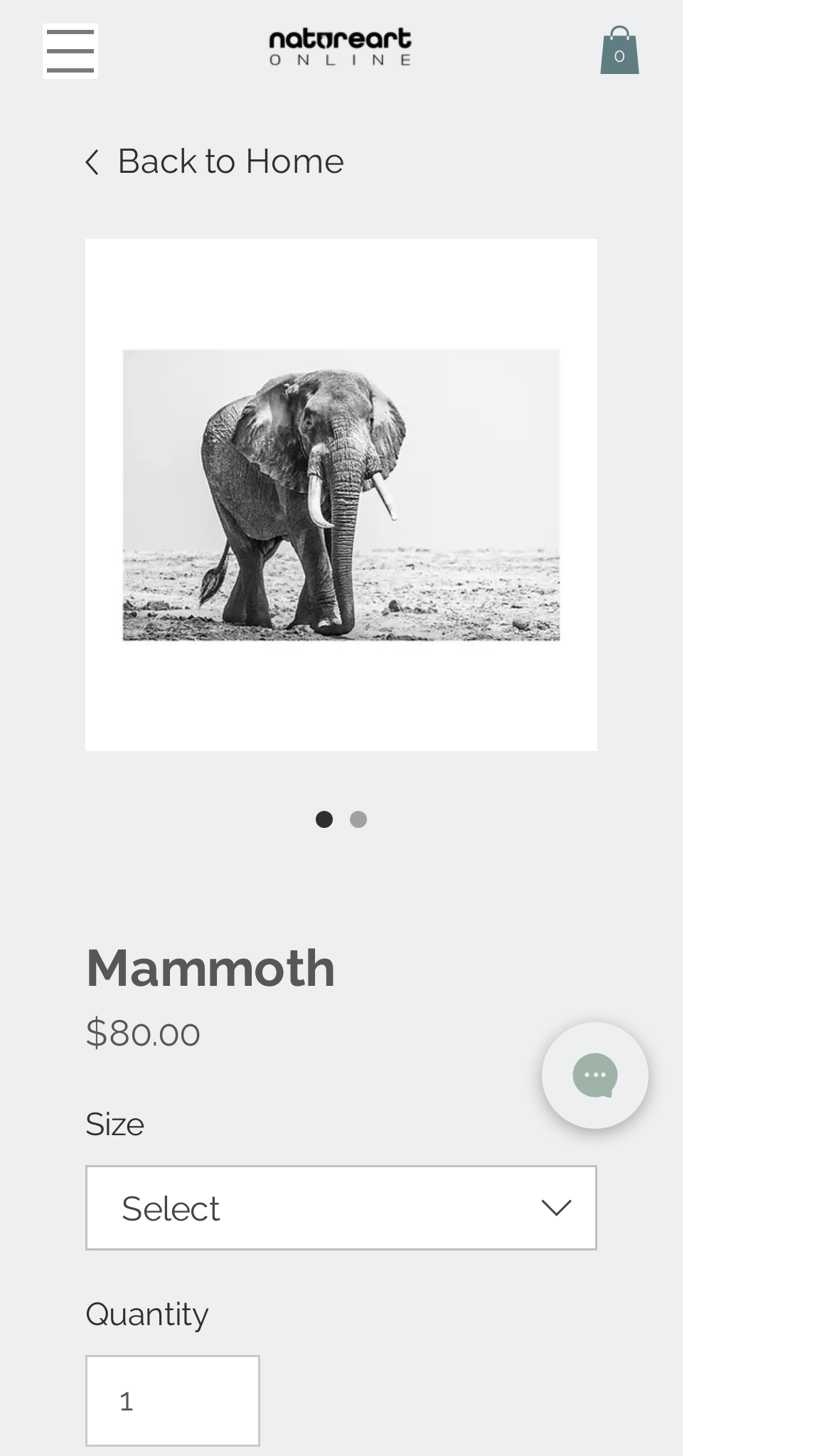Is the 'Mammoth' radio button selected?
Please provide a comprehensive and detailed answer to the question.

I found that the 'Mammoth' radio button is selected by looking at the radio button with the text 'Mammoth', which has a 'checked: true' property.